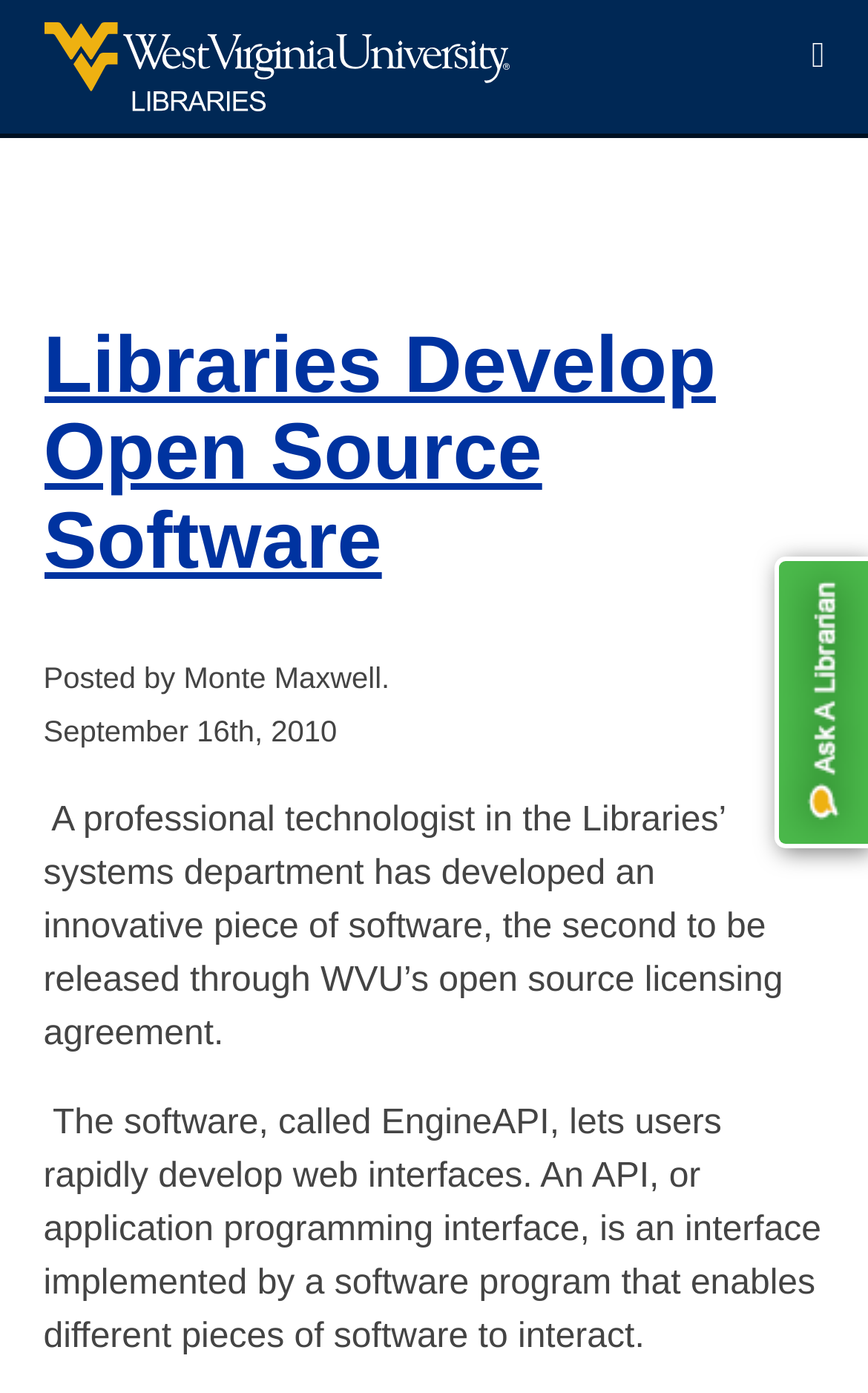Describe the entire webpage, focusing on both content and design.

The webpage is about WVU Libraries, featuring recent news and events. At the top right corner, there is a link to "Ask A Librarian" accompanied by an image with the same name. On the top left corner, there is a logo of WVU Libraries with an image and a heading that links to the main page. 

Below the logo, there is a heading that reads "Libraries Develop Open Source Software", which is a news article. The article has a link with the same title, and it is followed by the author's name, "Posted by Monte Maxwell", and the date "September 16th, 2010". 

The main content of the article is divided into two paragraphs. The first paragraph describes a professional technologist in the Libraries' systems department who has developed an innovative piece of software. The second paragraph explains what the software, called EngineAPI, does, which is to enable users to rapidly develop web interfaces.